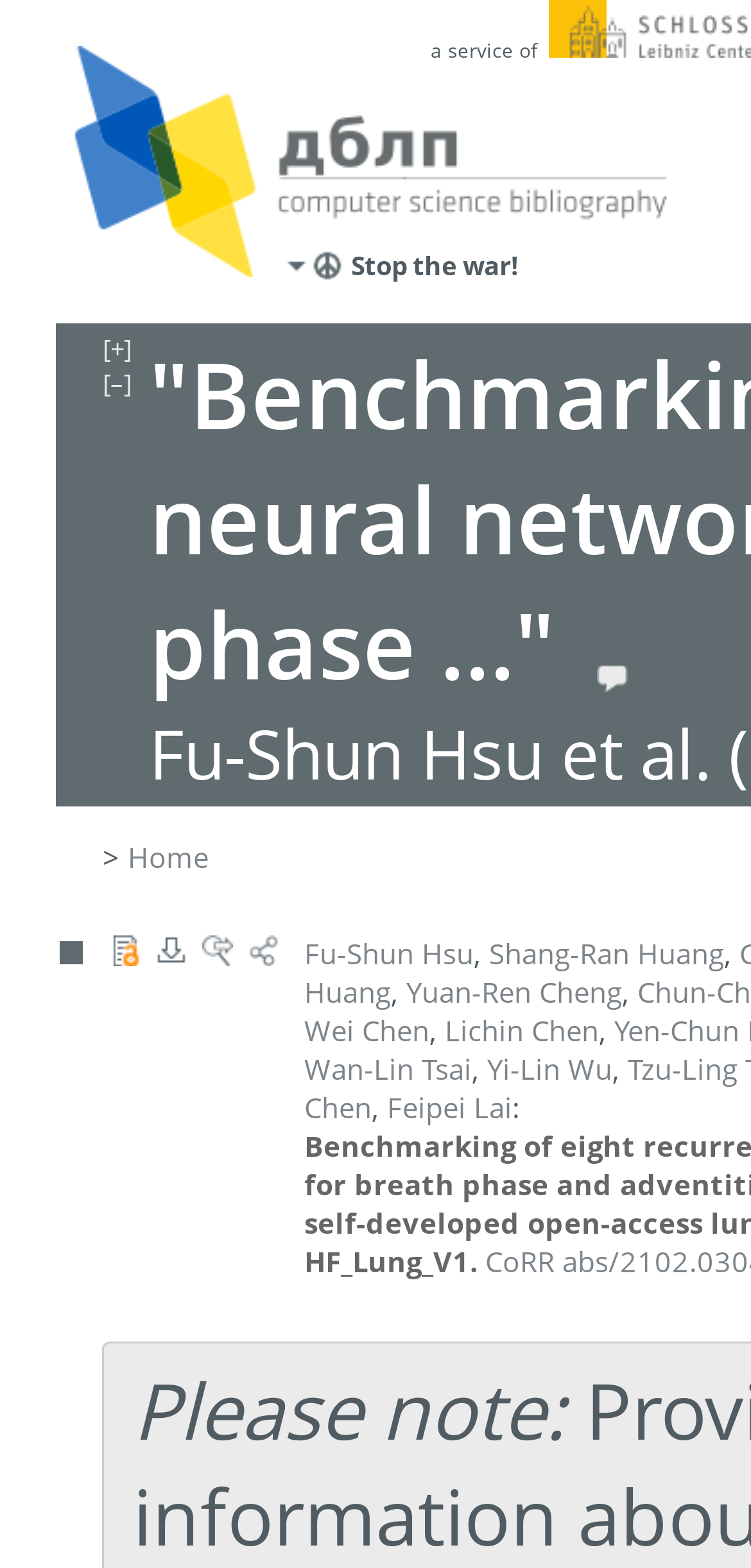Please reply to the following question using a single word or phrase: 
What is the first author's name?

Fu-Shun Hsu